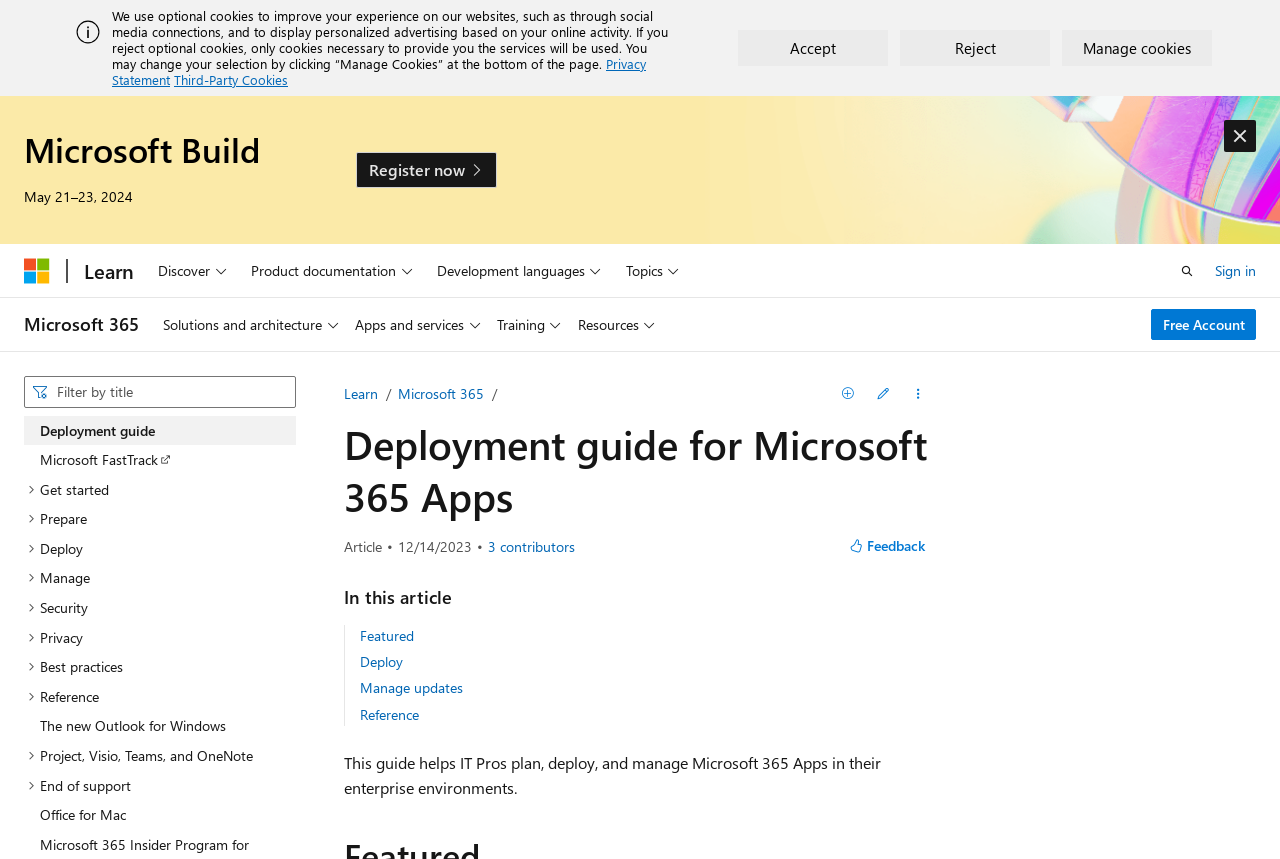Locate the bounding box coordinates of the area to click to fulfill this instruction: "Register for Microsoft Build". The bounding box should be presented as four float numbers between 0 and 1, in the order [left, top, right, bottom].

[0.278, 0.177, 0.388, 0.219]